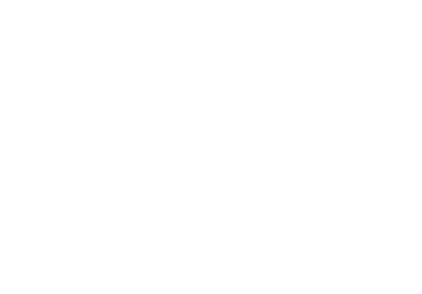What is the primary goal of Box&Co's approach?
Using the details from the image, give an elaborate explanation to answer the question.

The caption states that Box&Co's approach is designed to make the entire process, from the initial design stages to the final touches, seamless and enjoyable for clients, which indicates that their primary objective is to provide a smooth and pleasant experience for their clients.